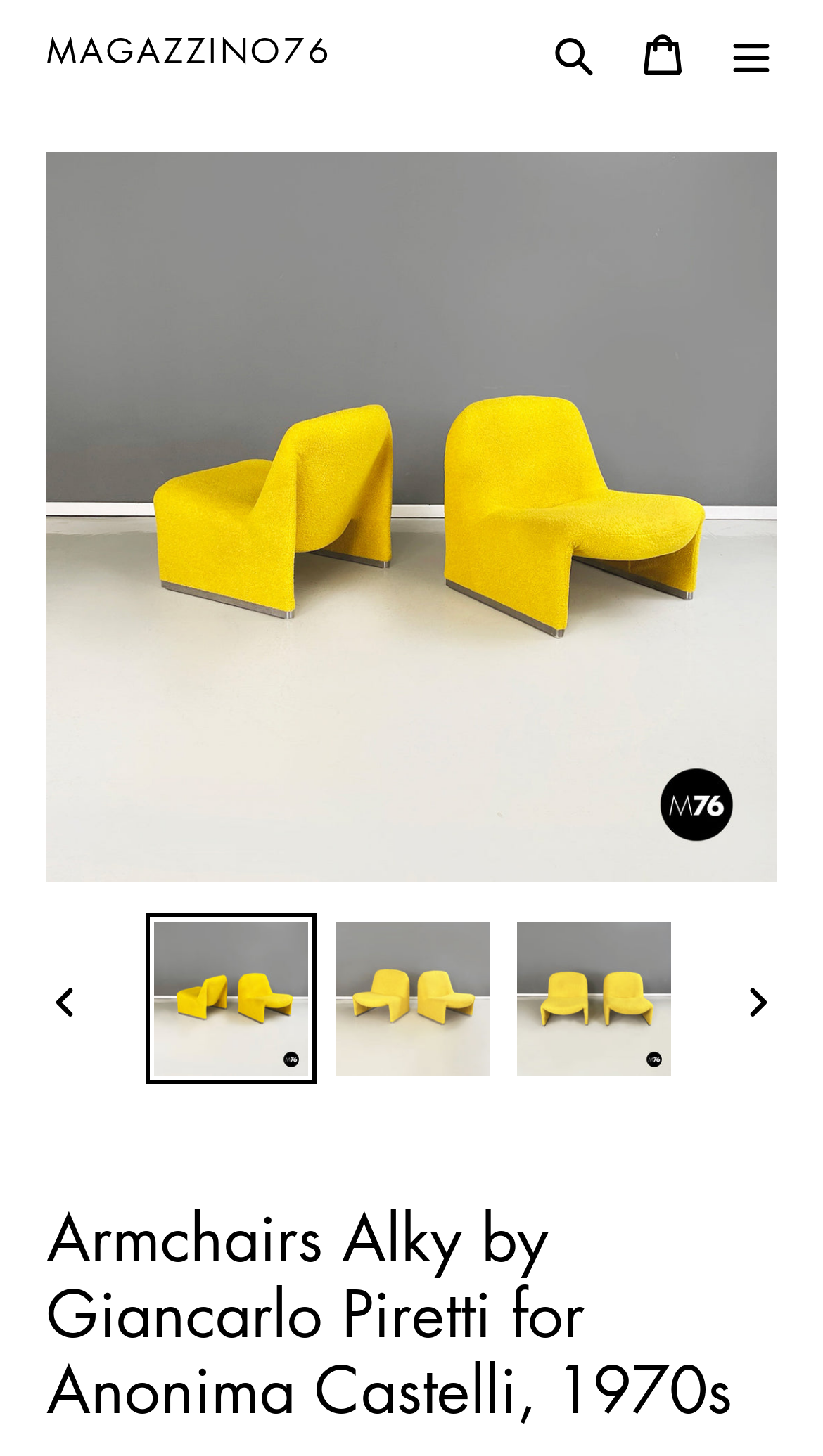Find the bounding box coordinates of the area that needs to be clicked in order to achieve the following instruction: "Load image into Gallery viewer". The coordinates should be specified as four float numbers between 0 and 1, i.e., [left, top, right, bottom].

[0.178, 0.628, 0.385, 0.745]